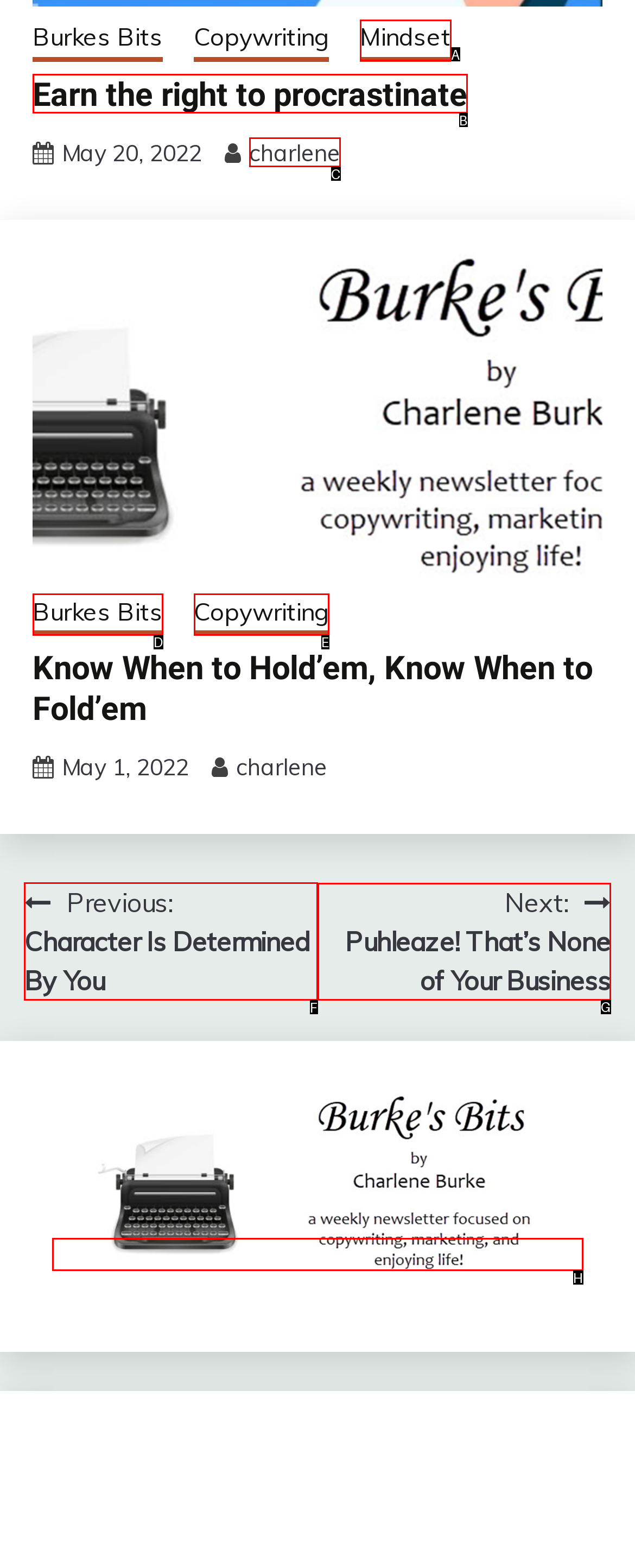Specify which element within the red bounding boxes should be clicked for this task: View the previous post Respond with the letter of the correct option.

F